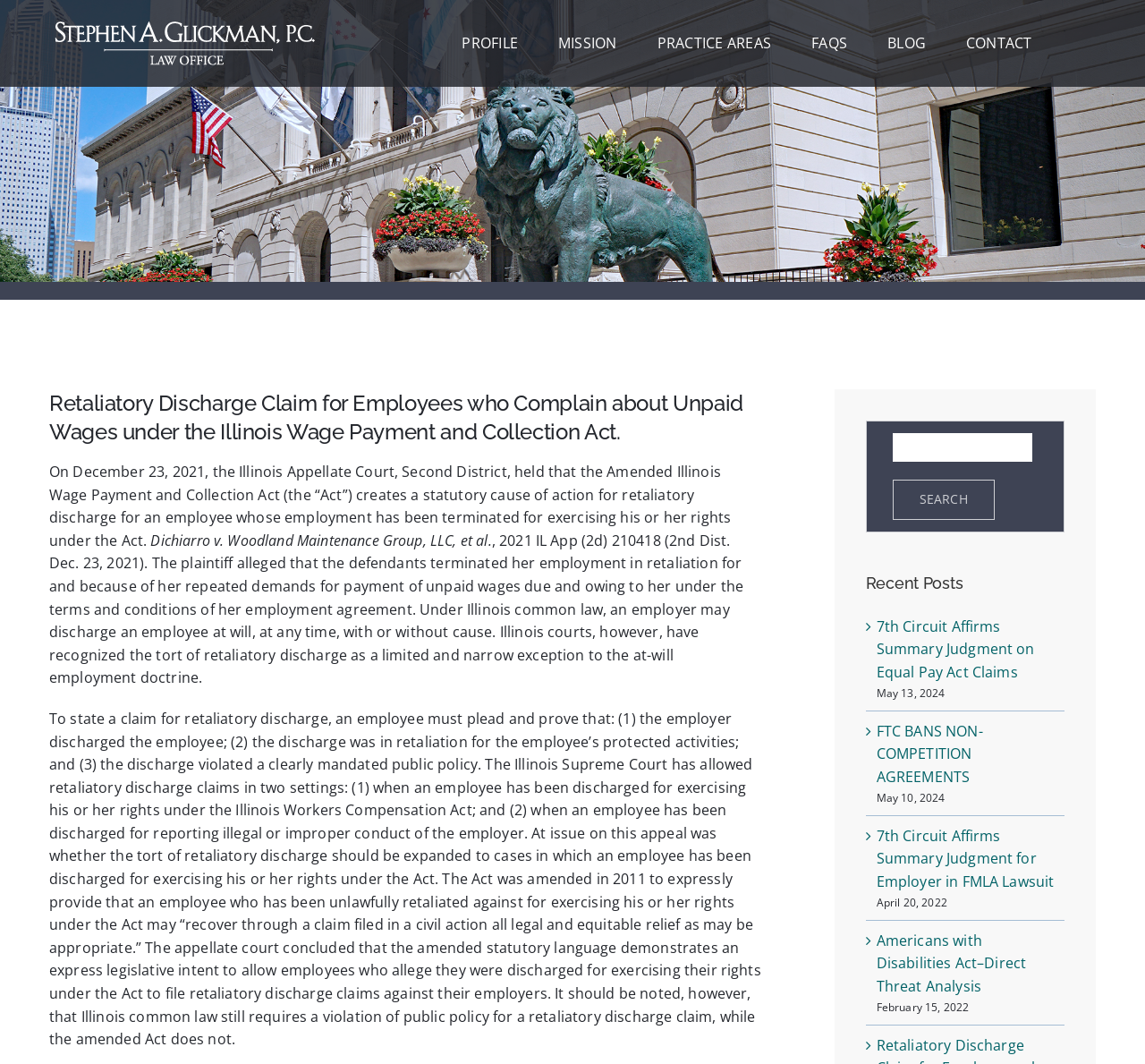Please find the bounding box coordinates of the element's region to be clicked to carry out this instruction: "Read the 'Recent Posts'".

[0.756, 0.538, 0.93, 0.558]